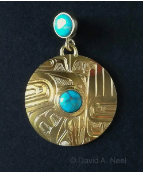Answer with a single word or phrase: 
How many turquoise stones are on the pendant?

Two